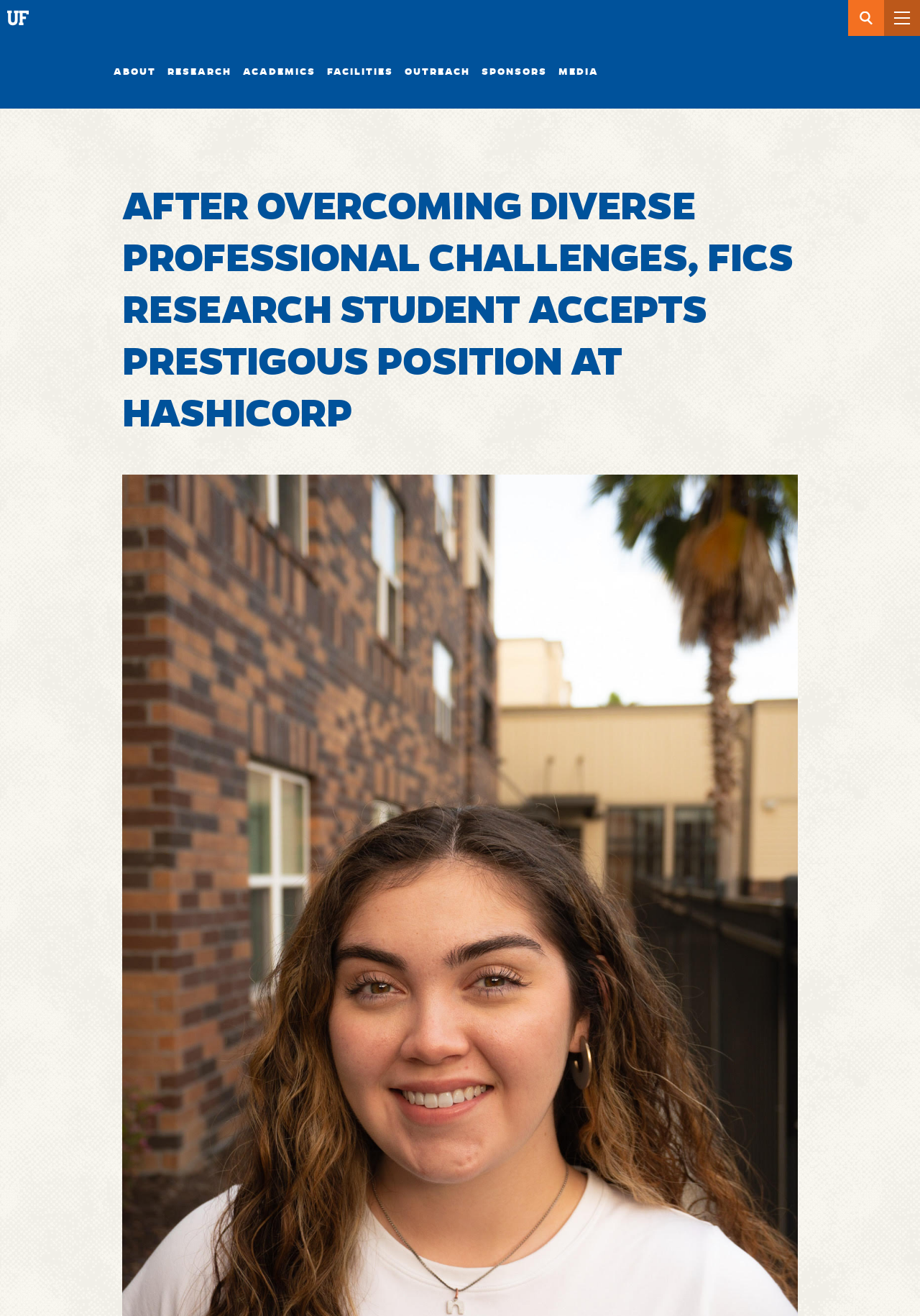What is the name of the university?
Answer the question with a single word or phrase, referring to the image.

University of Florida